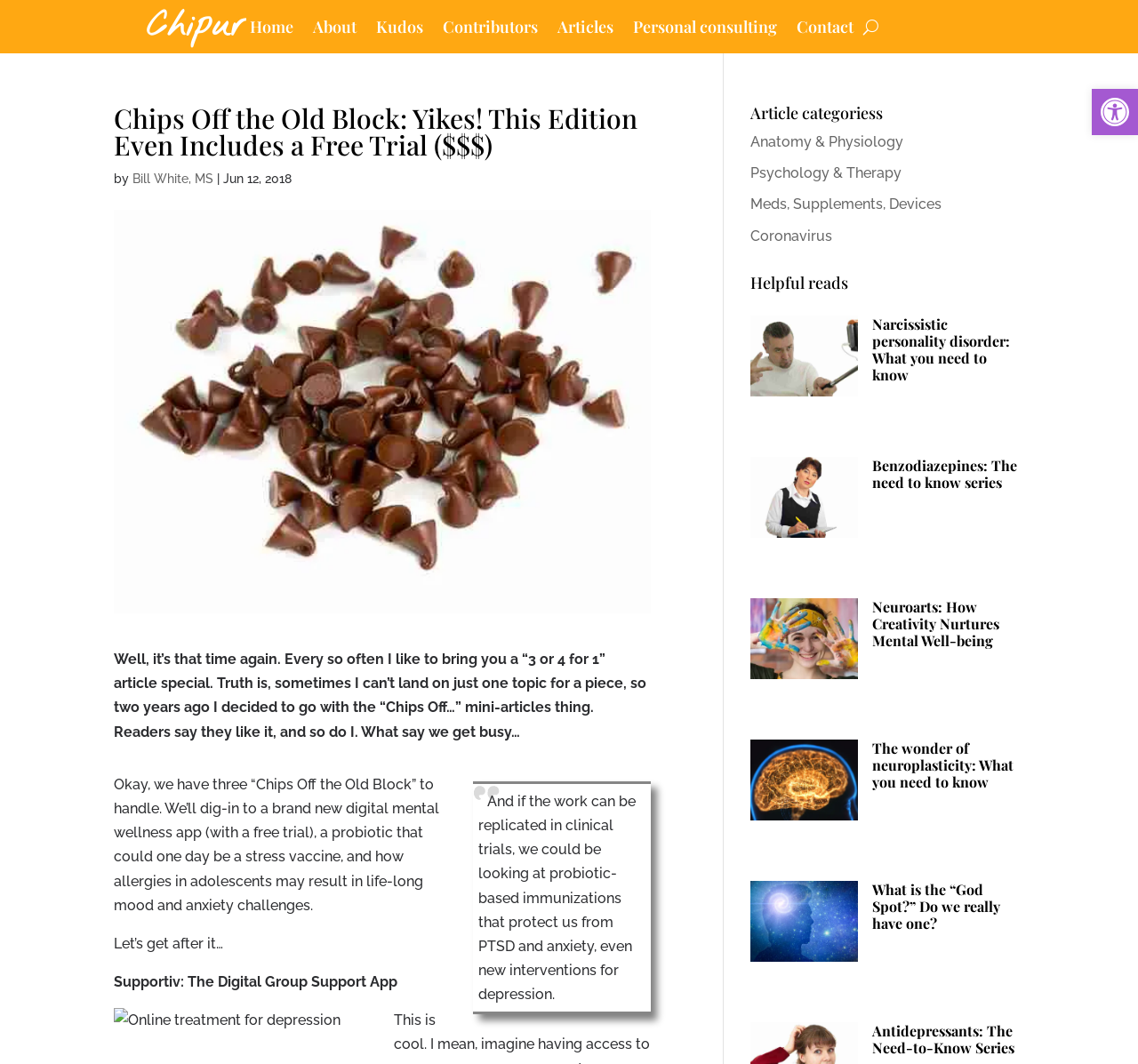Use a single word or phrase to answer the following:
What is the topic of the first 'Helpful reads' article?

Narcissistic personality disorder